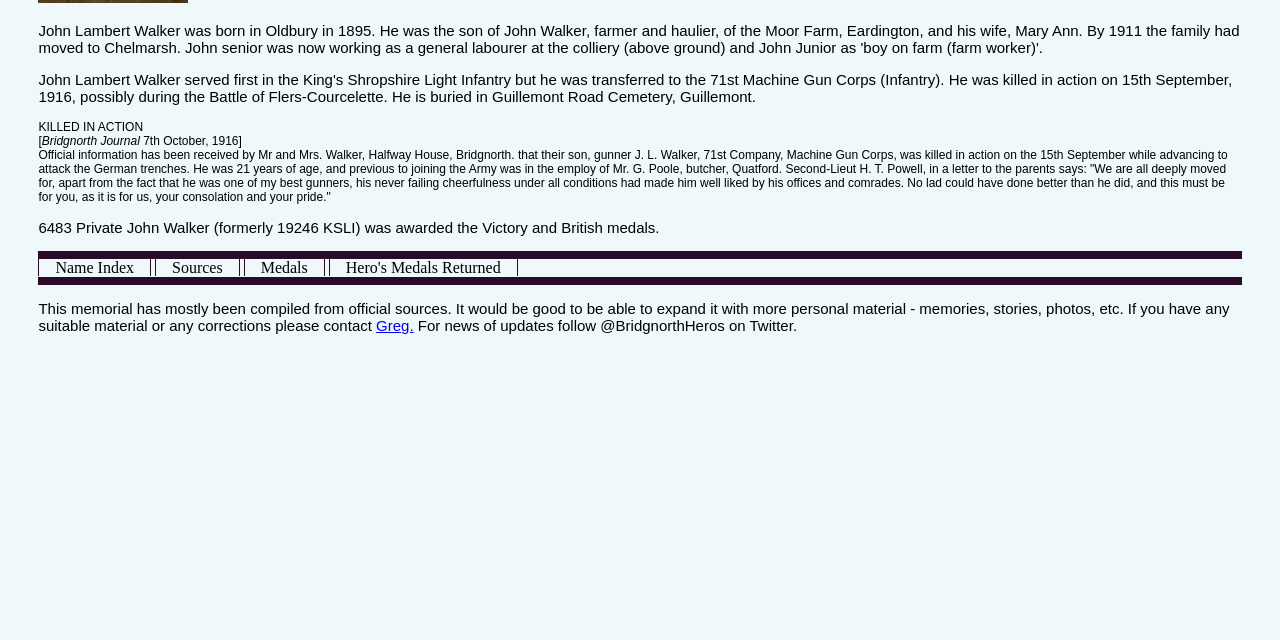Using the provided element description: "Hero's Medals Returned", identify the bounding box coordinates. The coordinates should be four floats between 0 and 1 in the order [left, top, right, bottom].

[0.258, 0.398, 0.404, 0.437]